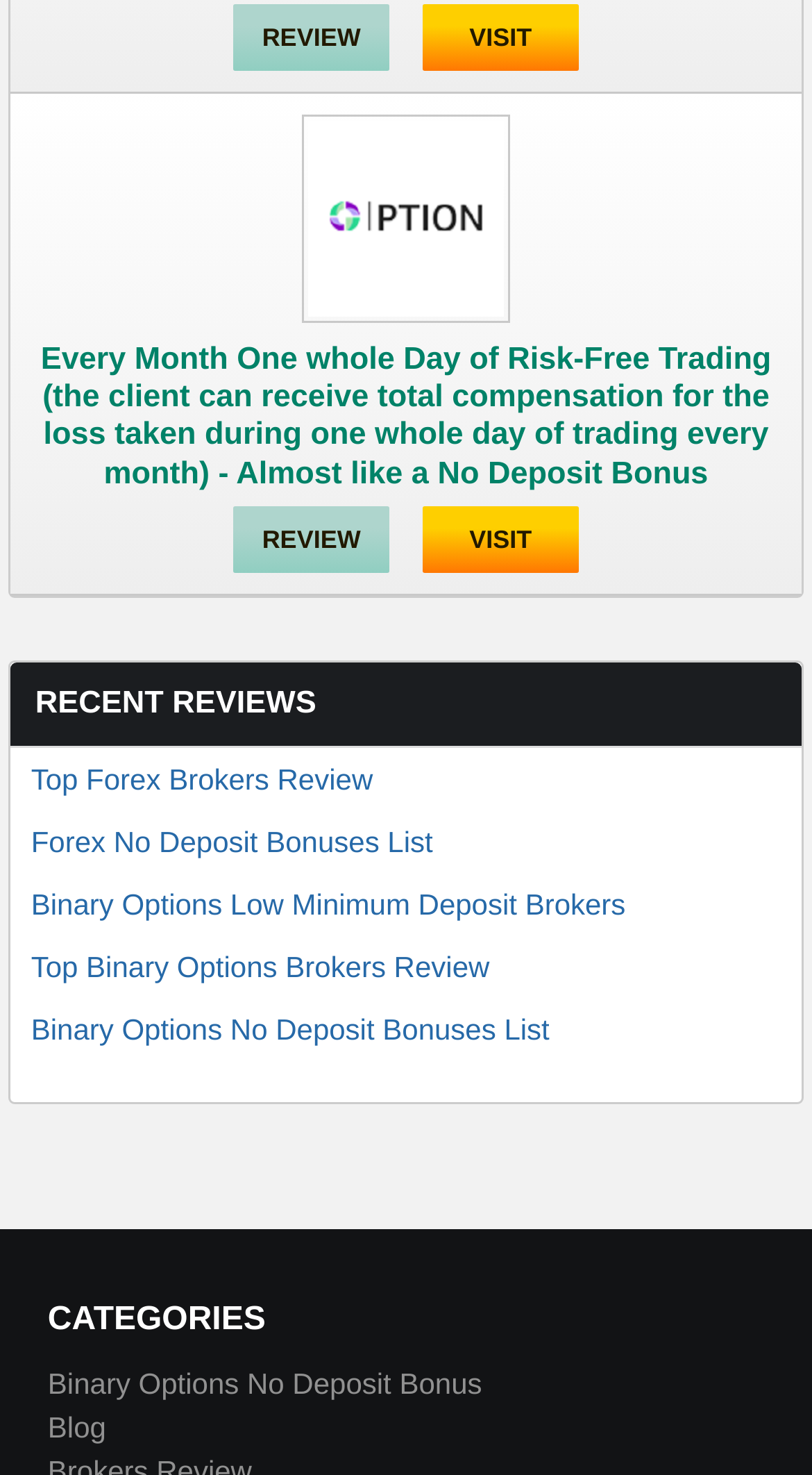Locate the bounding box coordinates of the element that should be clicked to fulfill the instruction: "Explore Binary Options No Deposit Bonus".

[0.059, 0.926, 0.594, 0.949]